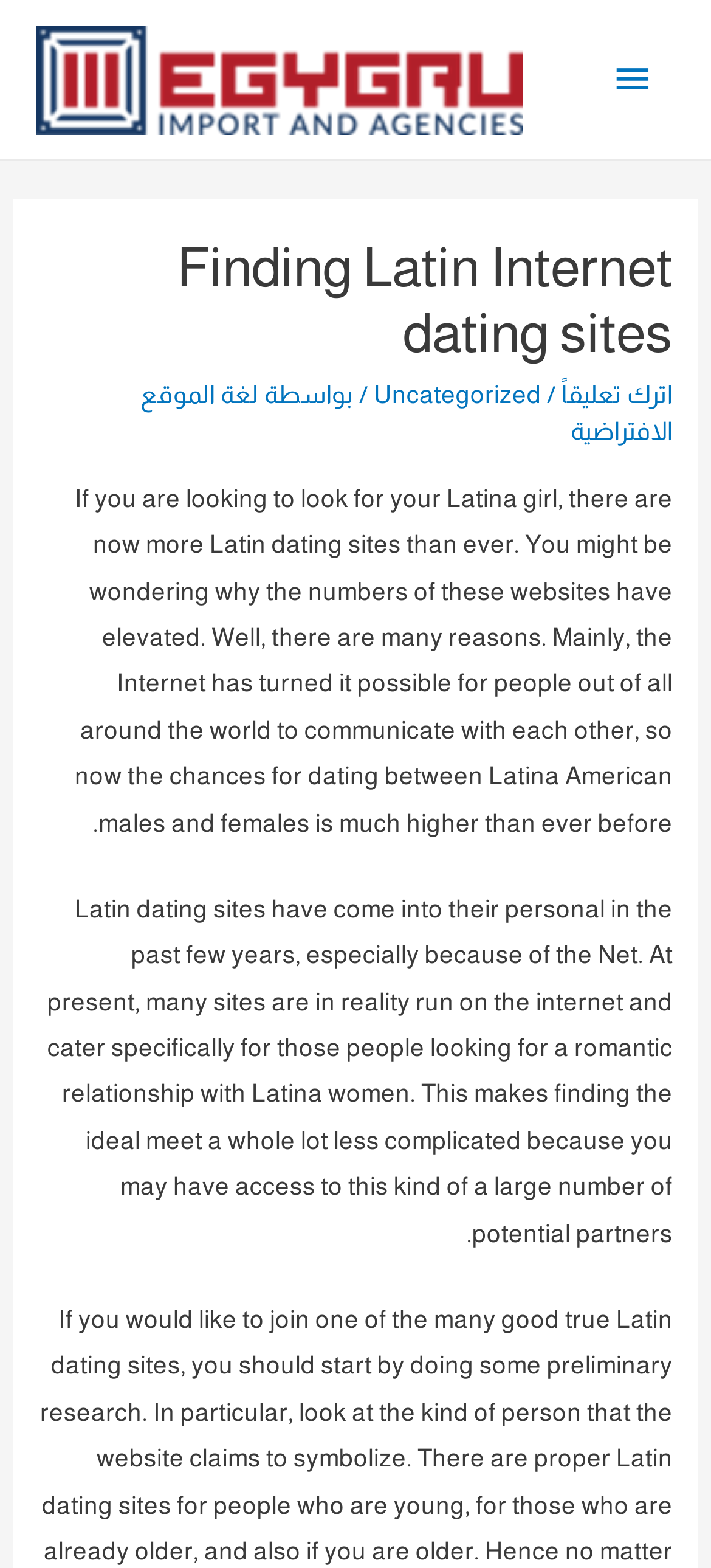What is the purpose of this webpage?
Answer the question with detailed information derived from the image.

Based on the meta description and the content of the webpage, it appears that the purpose of this webpage is to provide information or resources for finding Latin dating sites. The webpage contains text about the increasing popularity of Latin dating sites and how they have made it easier for people to find romantic relationships with Latina women.